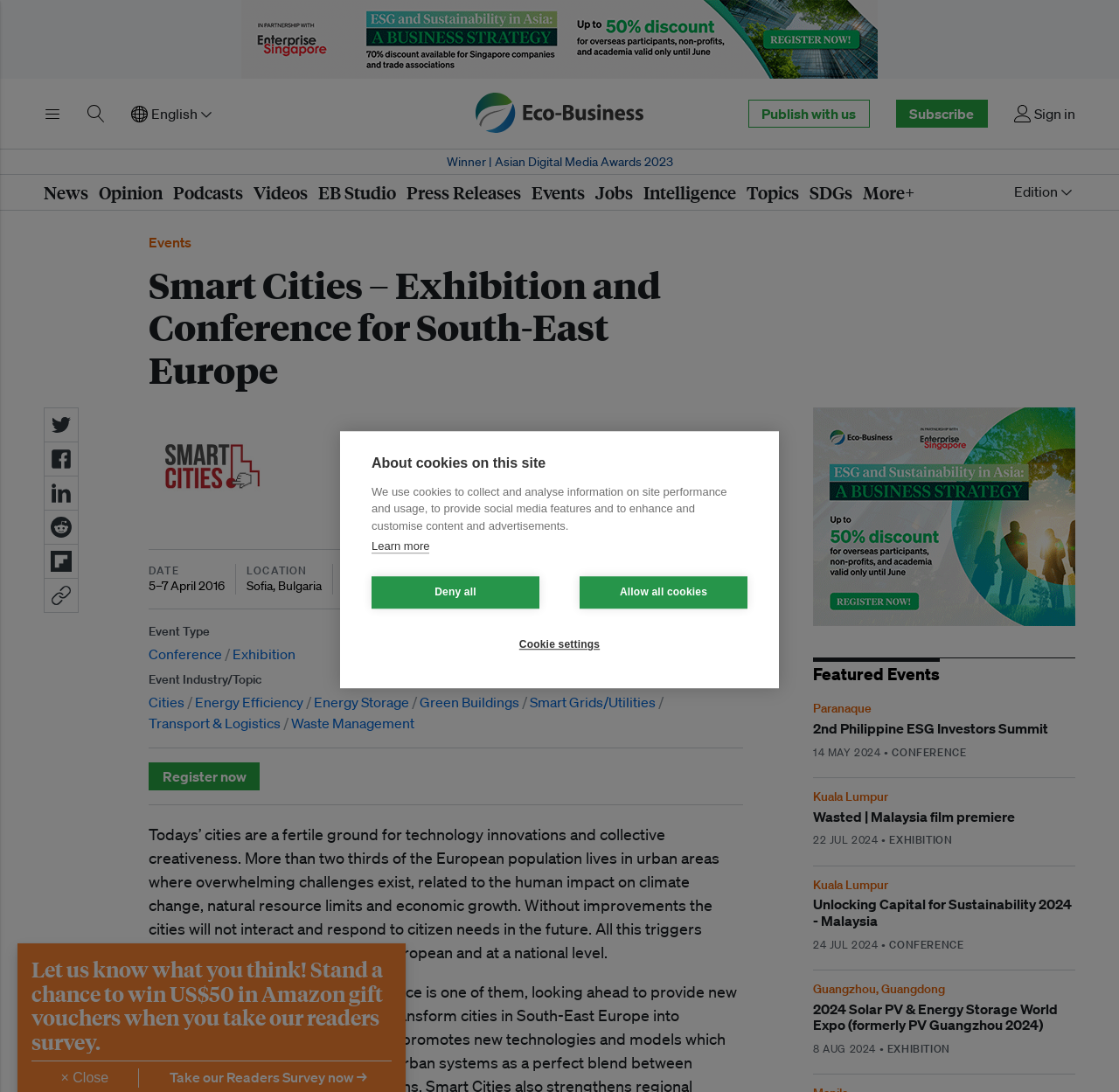Please locate the clickable area by providing the bounding box coordinates to follow this instruction: "Register now for the event".

[0.133, 0.698, 0.232, 0.724]